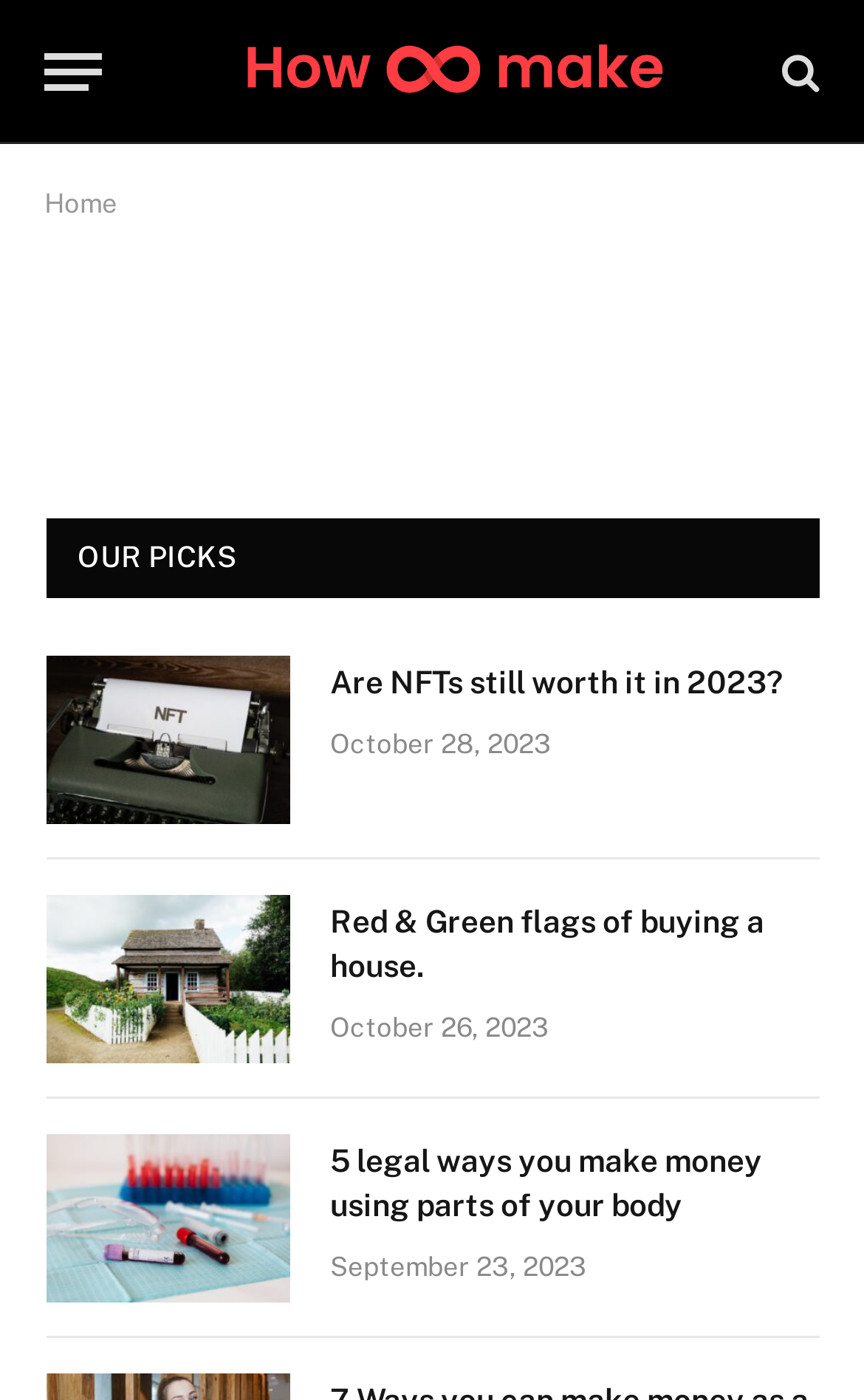How many links are in the second article?
From the image, respond with a single word or phrase.

2